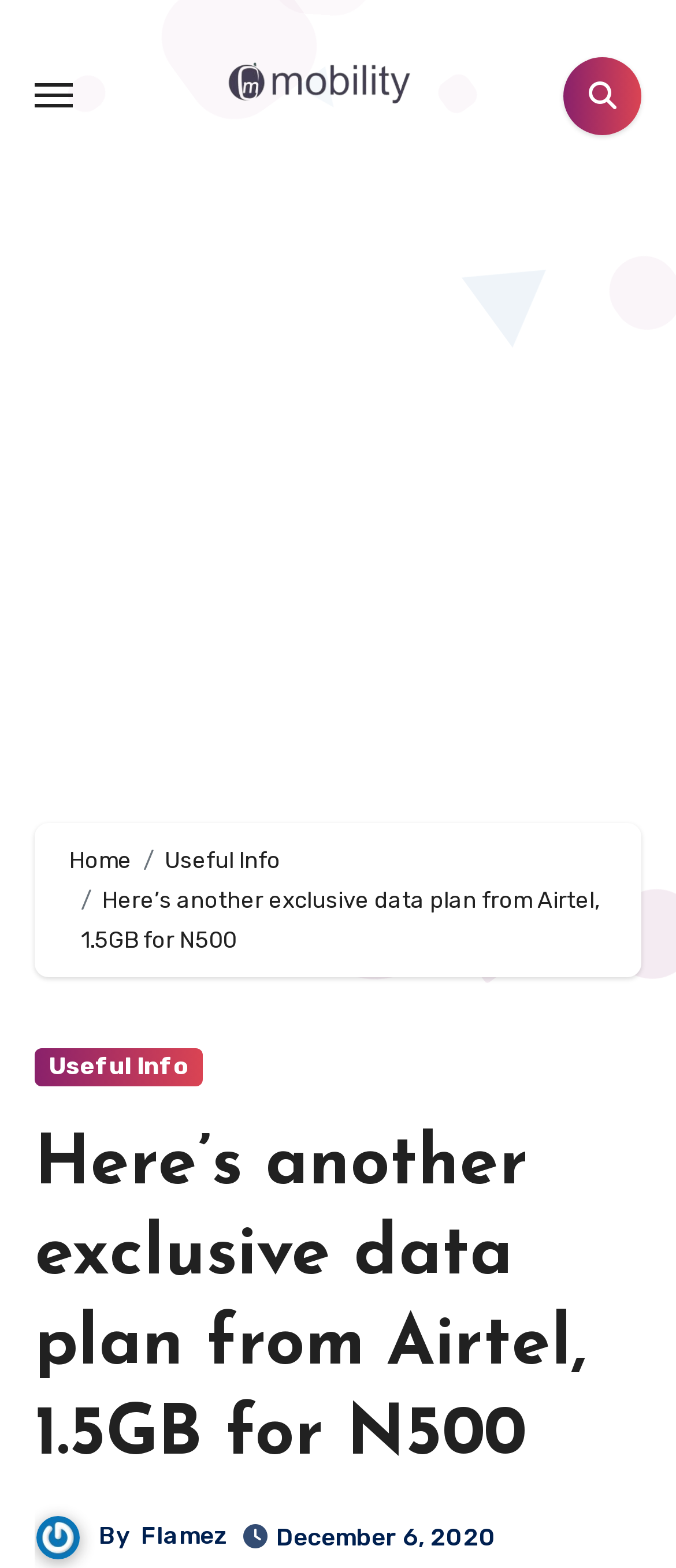Locate the bounding box coordinates of the clickable region necessary to complete the following instruction: "Search for posts". Provide the coordinates in the format of four float numbers between 0 and 1, i.e., [left, top, right, bottom].

None